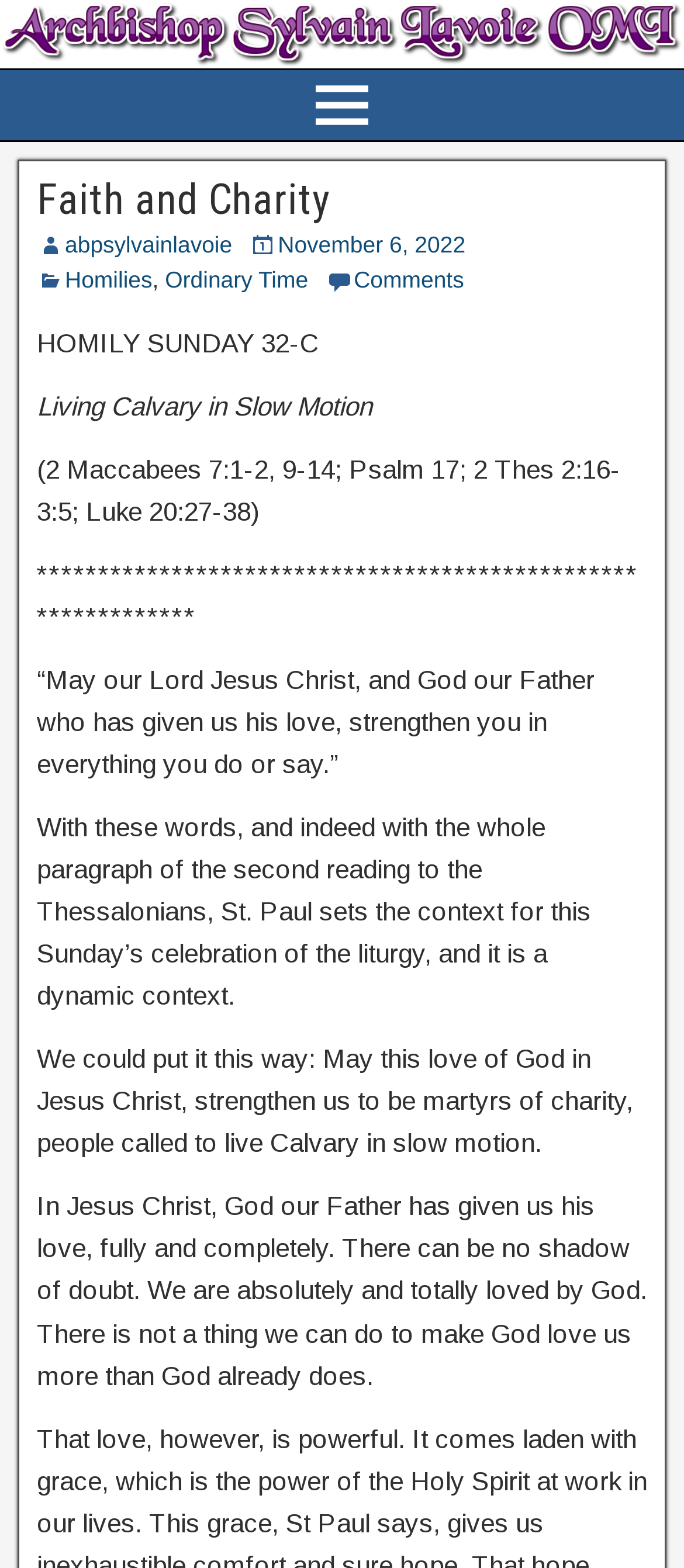What is the date of the homily?
Kindly offer a detailed explanation using the data available in the image.

The date of the homily can be found in the link 'November 6, 2022' which is located below the header 'Faith and Charity'.